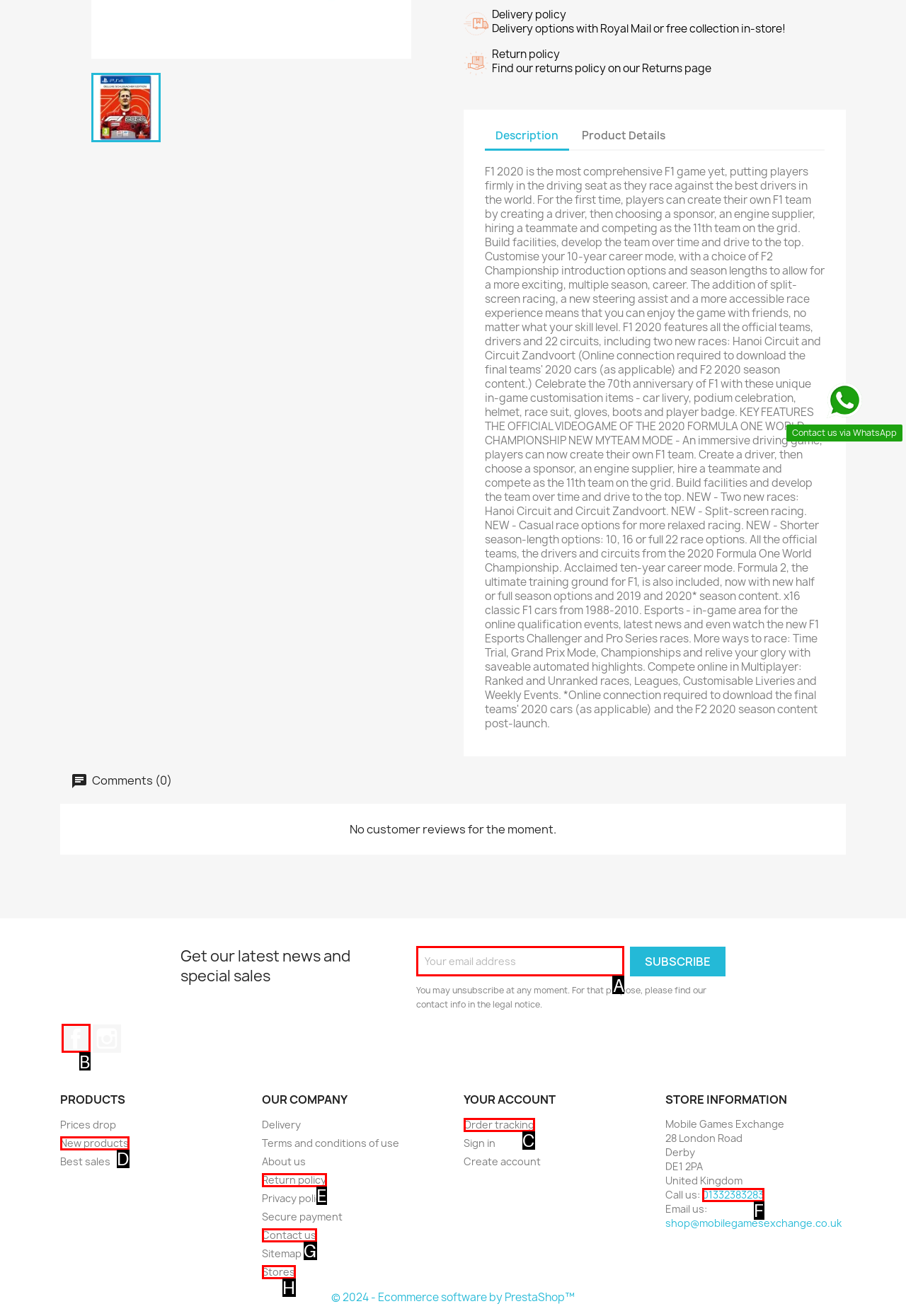Identify the HTML element that matches the description: Stores
Respond with the letter of the correct option.

H